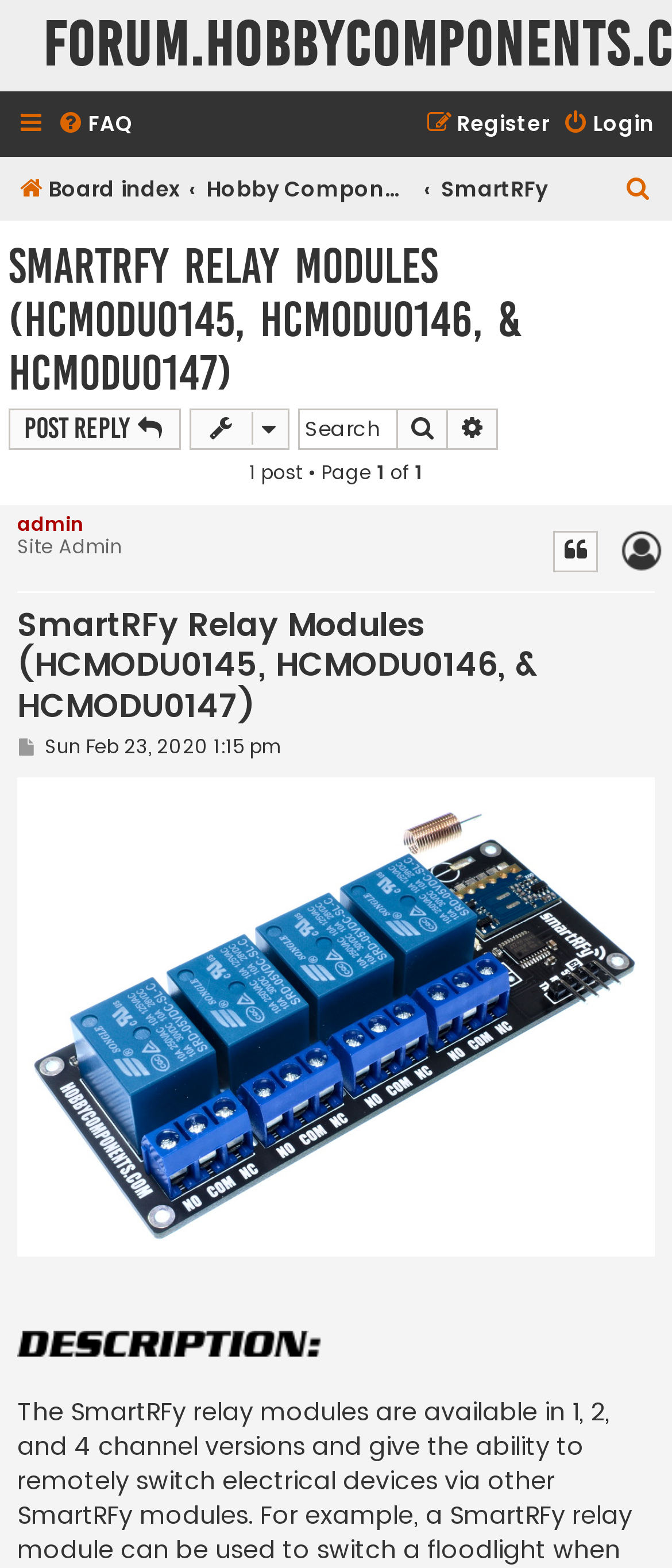Highlight the bounding box coordinates of the region I should click on to meet the following instruction: "Quote the post".

[0.823, 0.338, 0.89, 0.365]